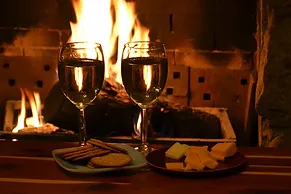What is in the background?
Based on the image, answer the question in a detailed manner.

The caption describes the background of the image, where a warm fire flickers in a stone fireplace, casting a gentle glow and enhancing the intimate ambiance.